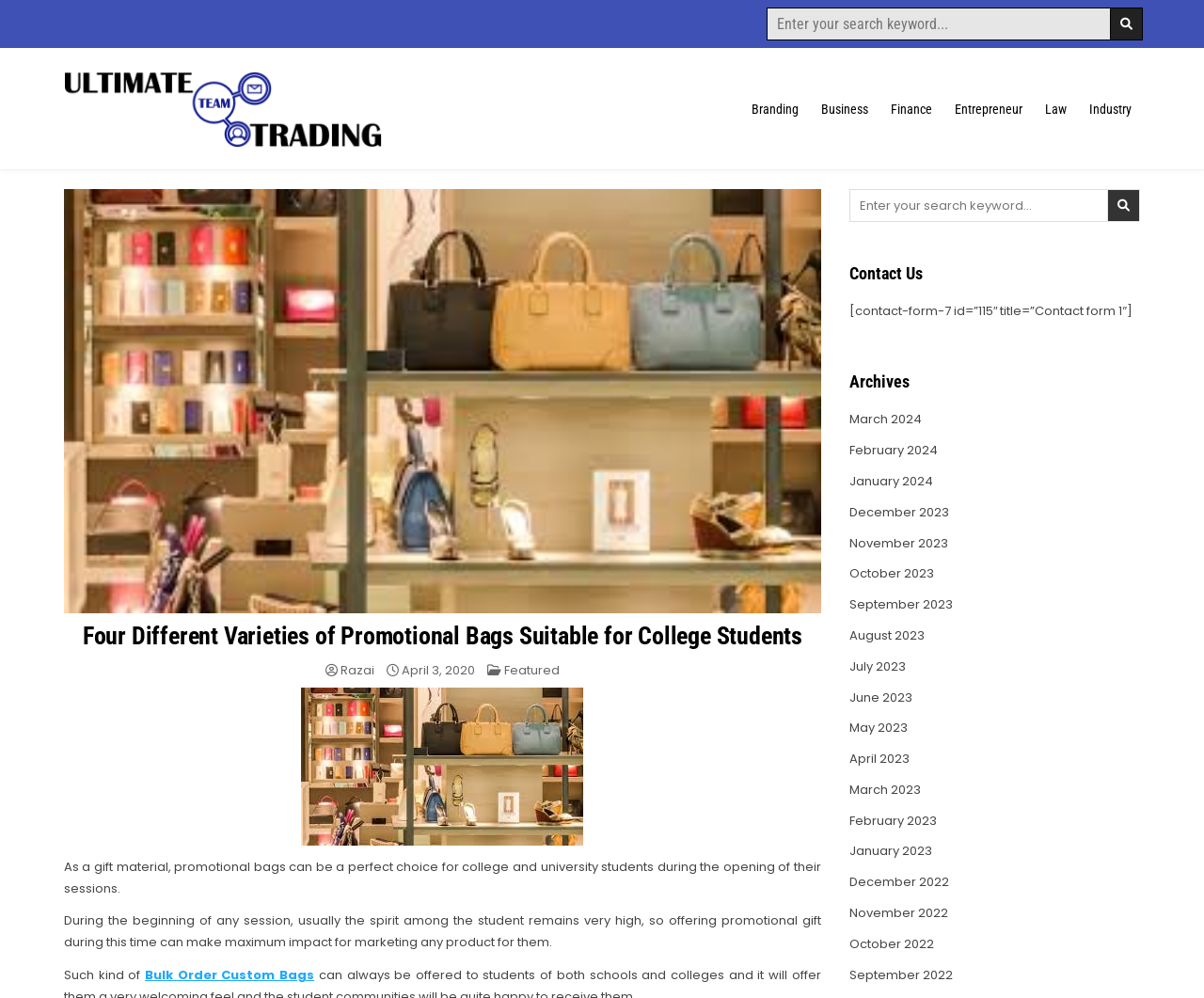Locate the bounding box coordinates of the element I should click to achieve the following instruction: "Read the article about promotional bags".

[0.053, 0.624, 0.682, 0.651]